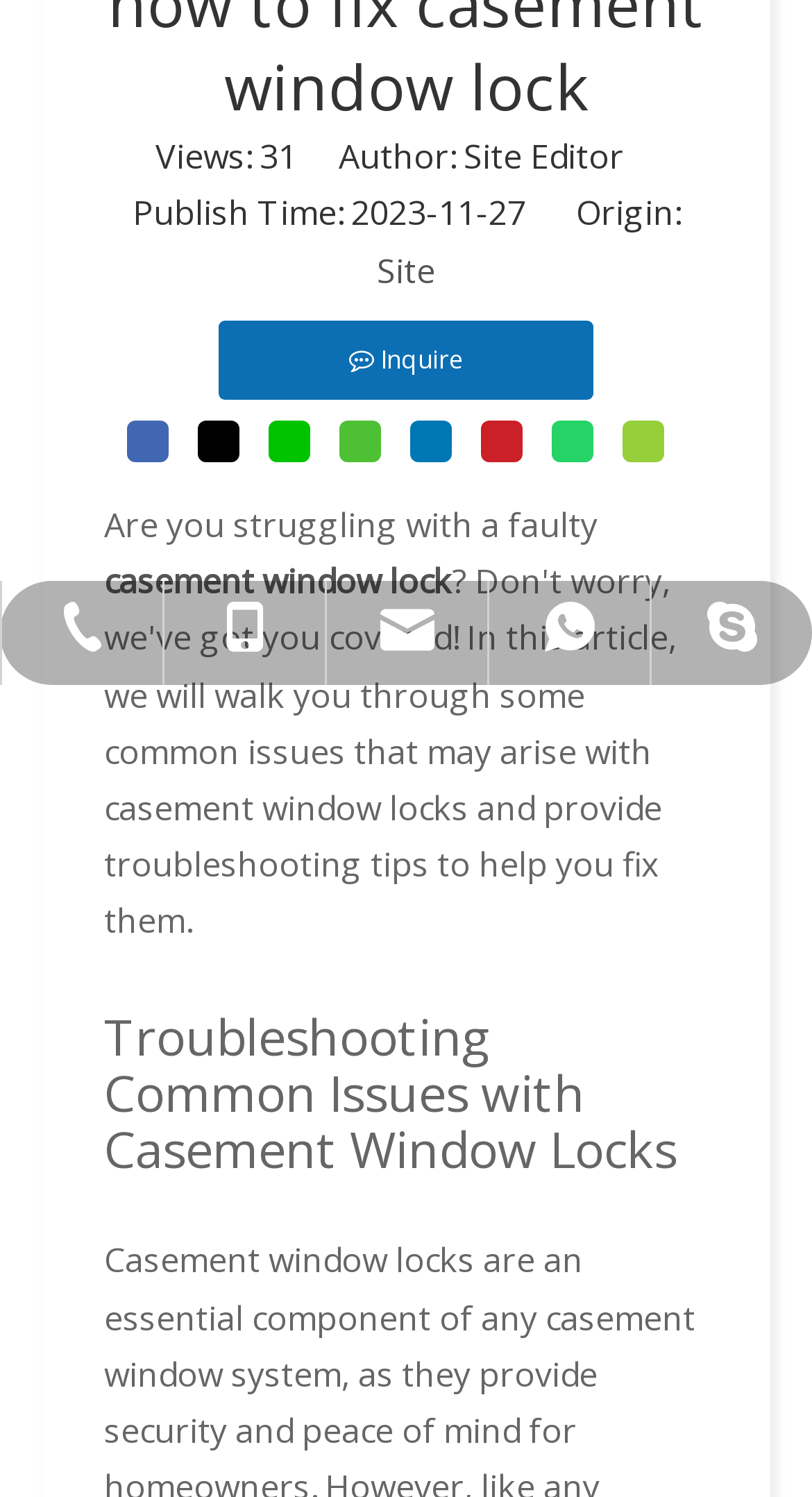Determine the bounding box of the UI component based on this description: "parent_node: evacao80". The bounding box coordinates should be four float values between 0 and 1, i.e., [left, top, right, bottom].

[0.803, 0.388, 1.0, 0.458]